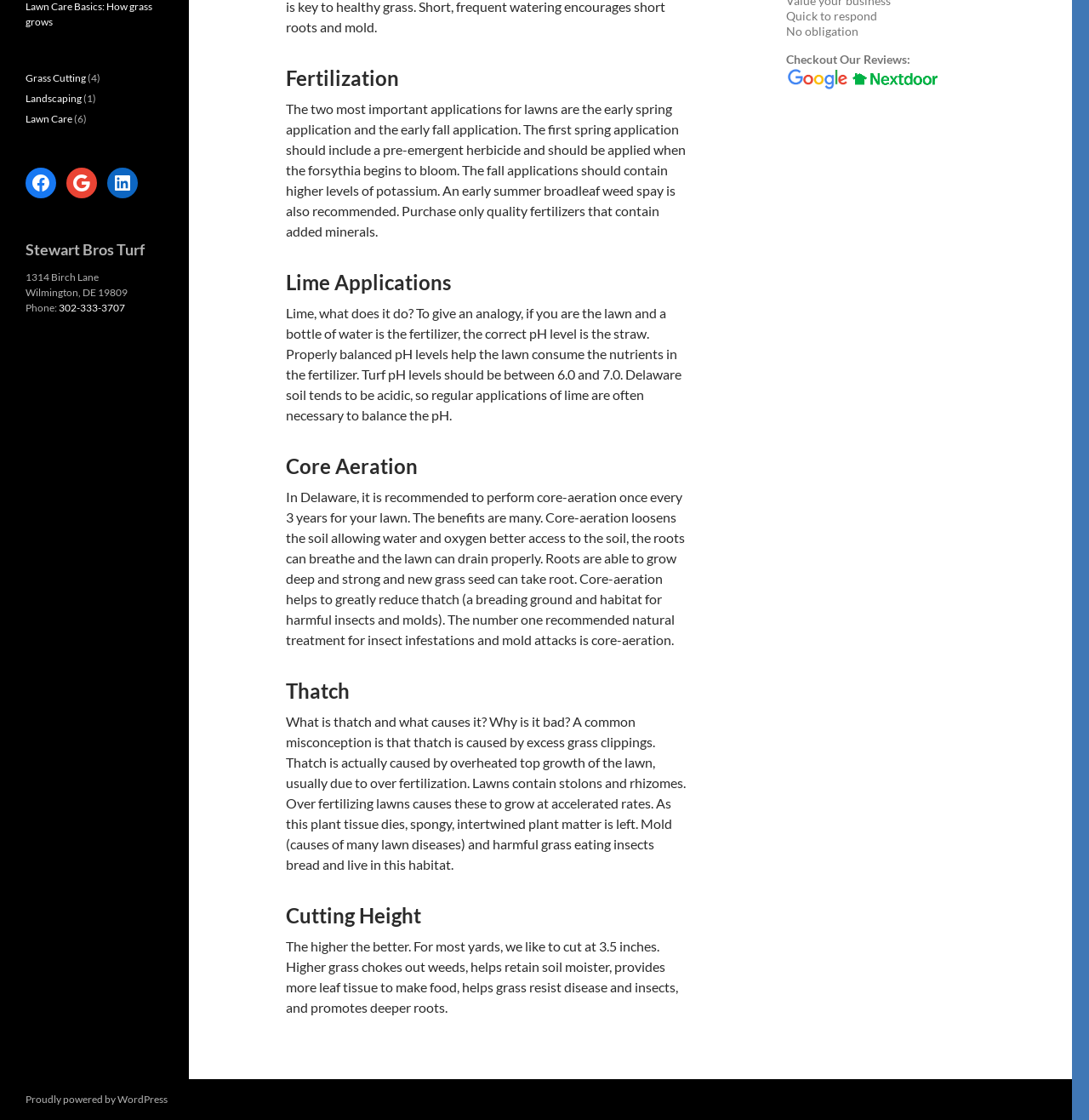Please provide the bounding box coordinate of the region that matches the element description: Quote. Coordinates should be in the format (top-left x, top-left y, bottom-right x, bottom-right y) and all values should be between 0 and 1.

None